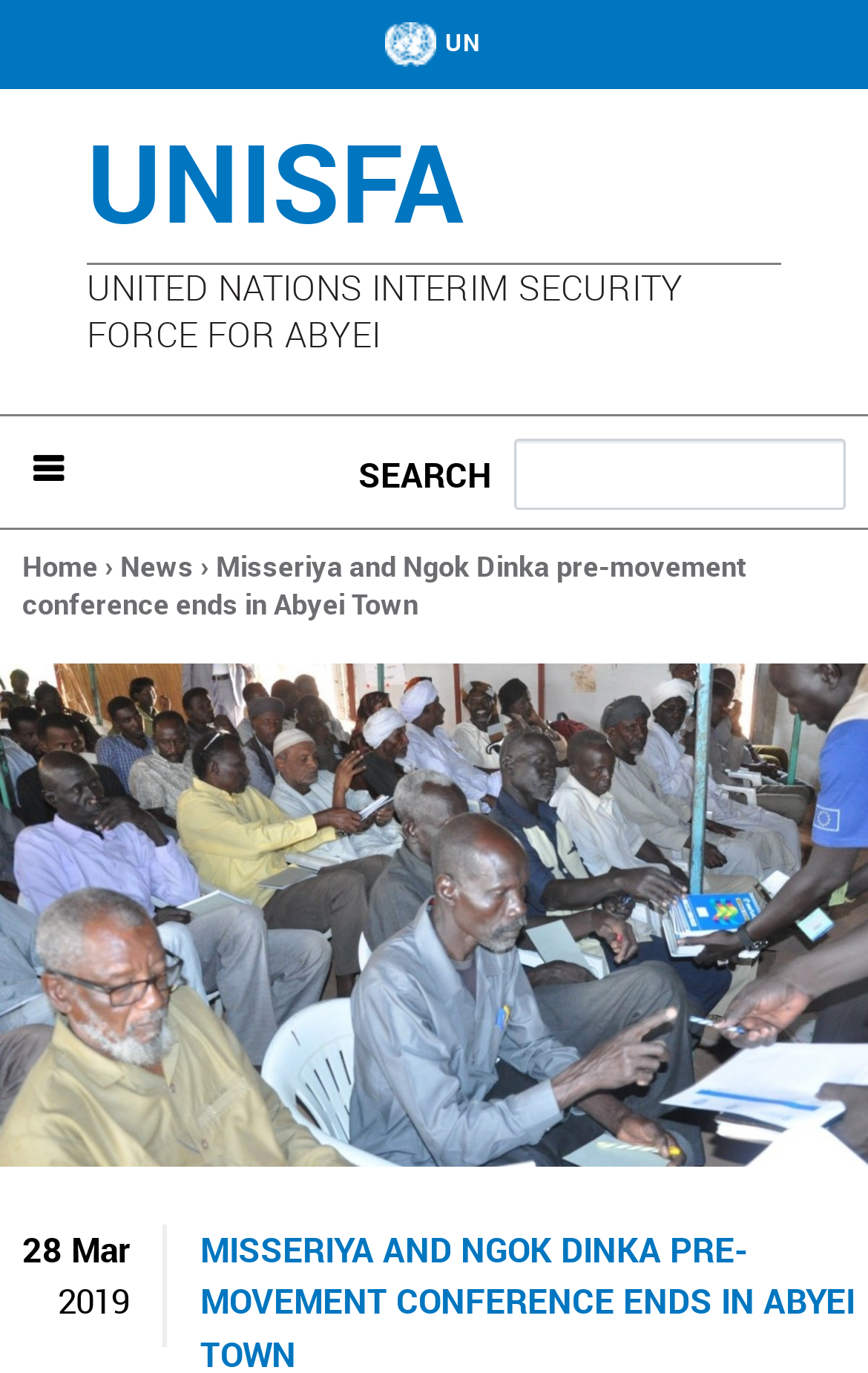Offer a meticulous caption that includes all visible features of the webpage.

The webpage appears to be a news article or press release from the United Nations Interim Security Force for Abyei (UNISFA). At the top of the page, there is a link to "Jump to navigation" and a layout table that spans the entire width of the page. 

On the top-left corner, there is a link to "UN" accompanied by a UN logo image. Next to it, there is a heading that reads "UNISFA" with a link to the organization's website. Below this, there is a static text that reads "UNITED NATIONS INTERIM SECURITY FORCE FOR ABYEI".

On the top-right corner, there is a search bar with a heading that reads "SEARCH", a text box, and a search button. 

Below the search bar, there is a link with a font awesome icon, which appears to be a navigation menu. 

On the left side of the page, there is a navigation menu with links to "Home" and "News", separated by a "›" symbol. The current page is indicated by the text "Misseriya and Ngok Dinka pre-movement conference ends in Abyei Town".

The main content of the page is a news article with a figure that spans the entire width of the page. The article appears to be about a three-day conference that ended in Abyei Town, with the date "28 Mar 2019" mentioned at the bottom of the page.